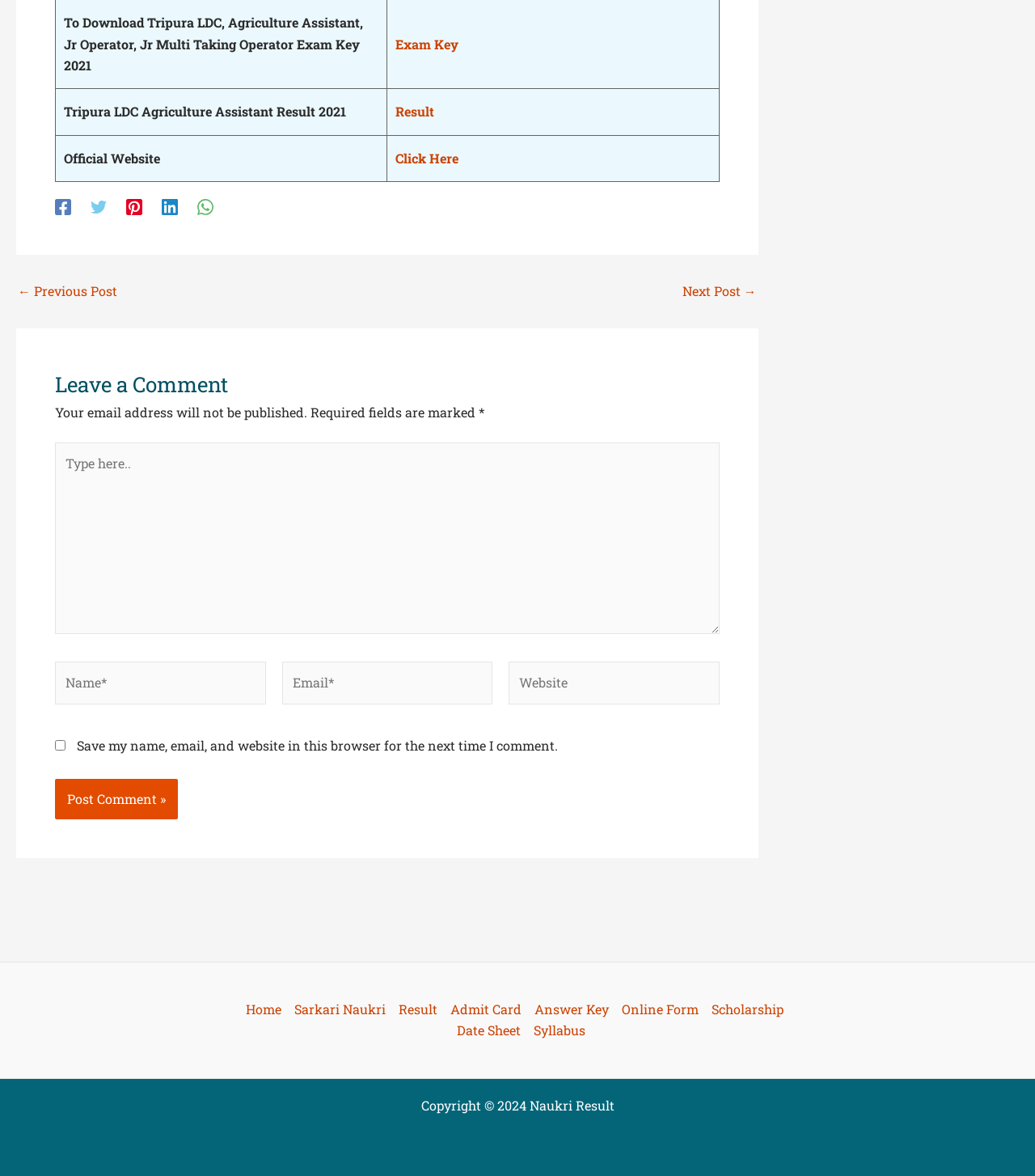What is the result of Tripura LDC Agriculture Assistant?
Please use the visual content to give a single word or phrase answer.

2021